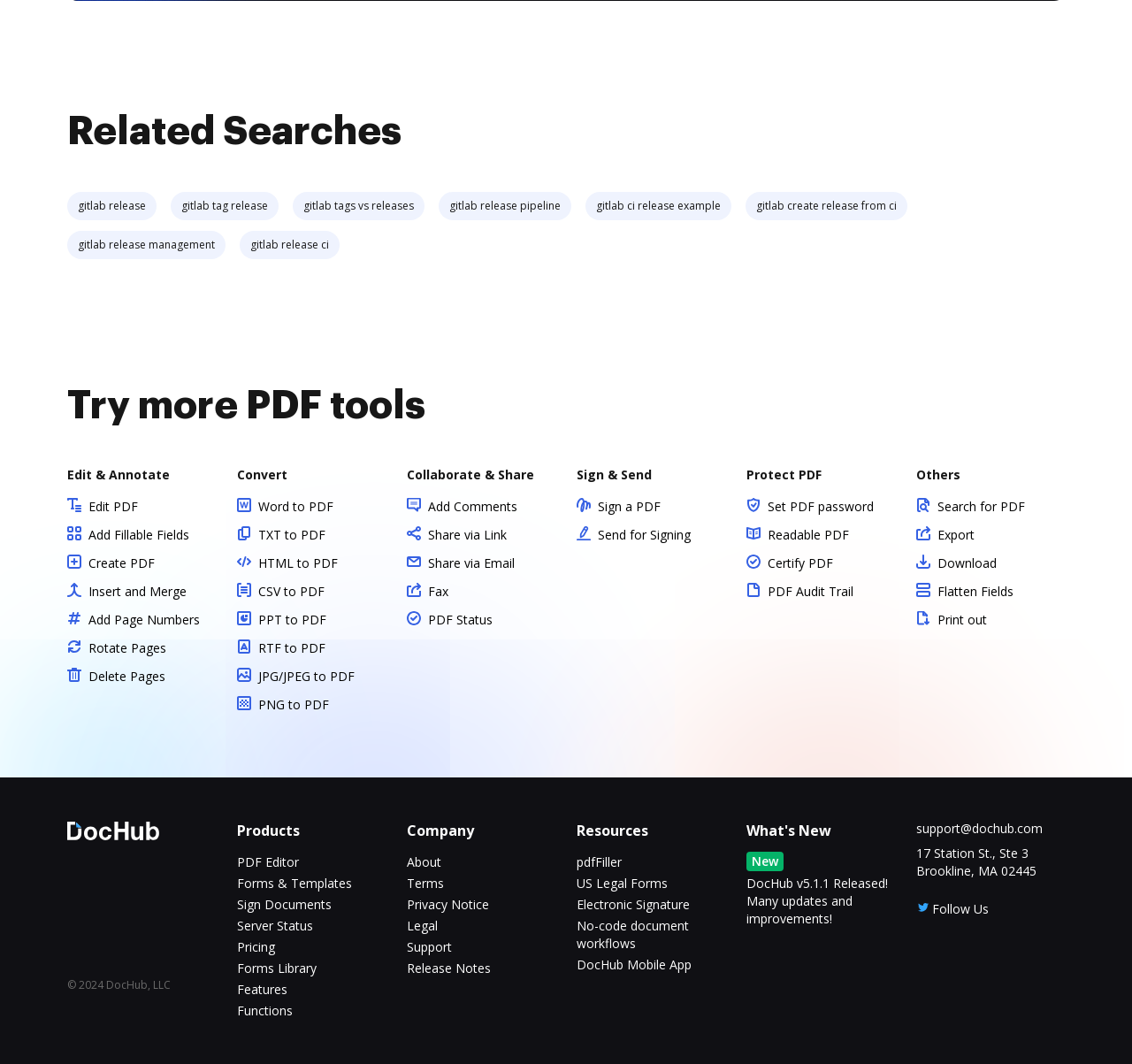Please specify the bounding box coordinates in the format (top-left x, top-left y, bottom-right x, bottom-right y), with all values as floating point numbers between 0 and 1. Identify the bounding box of the UI element described by: Forms Library

[0.209, 0.902, 0.28, 0.917]